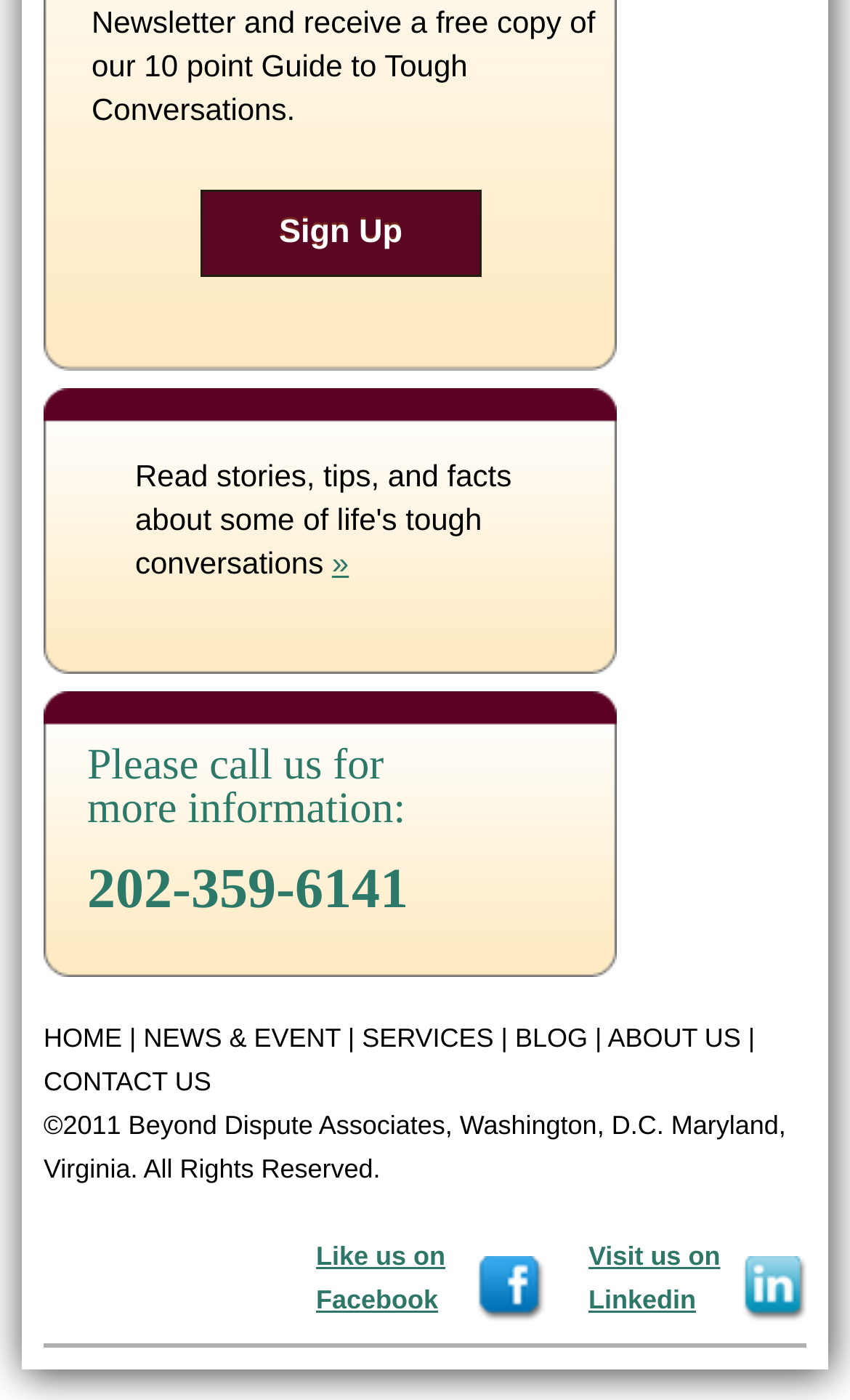What is the phone number for more information?
Please provide a single word or phrase answer based on the image.

202-359-6141